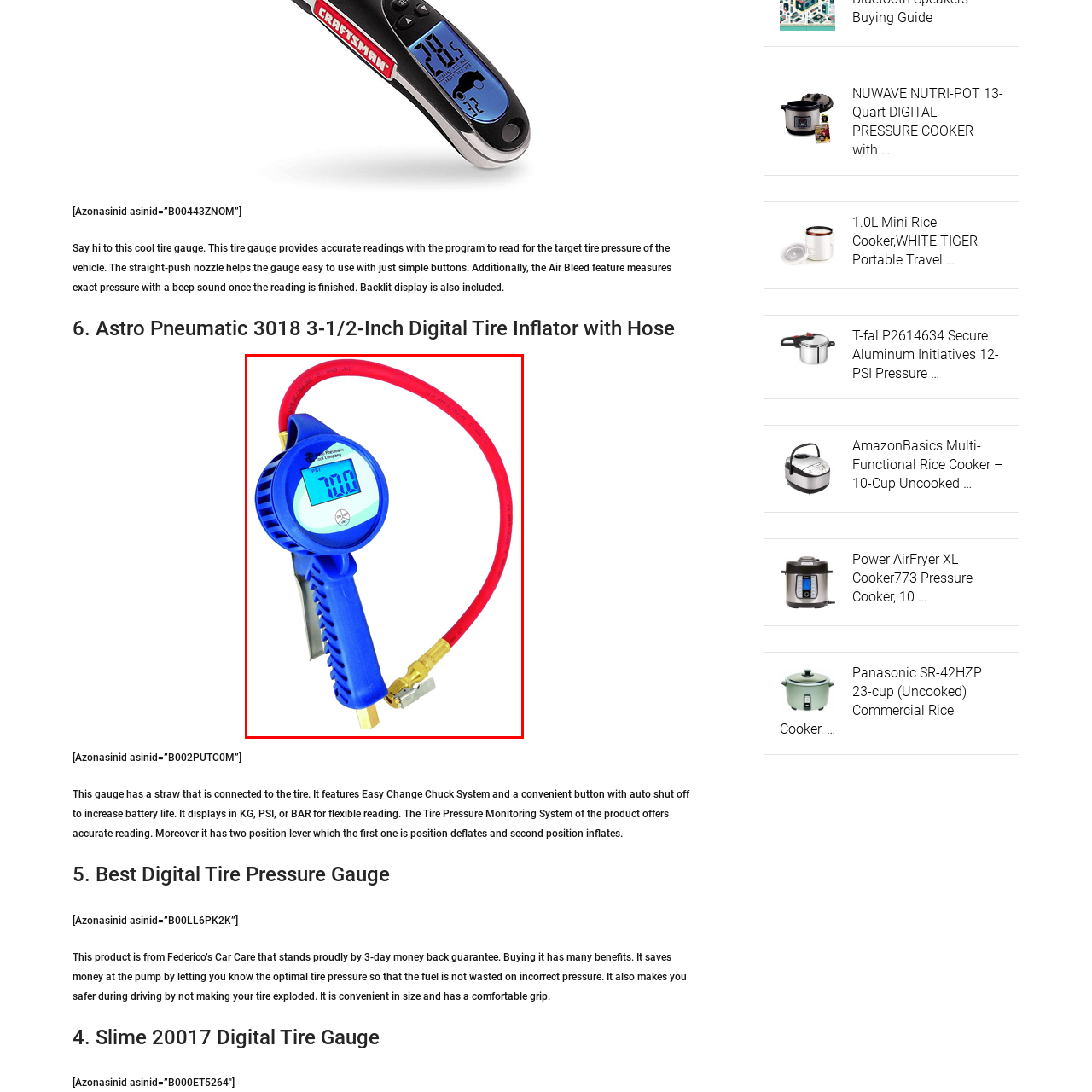What makes the device usable in low-light conditions?
Observe the section of the image outlined in red and answer concisely with a single word or phrase.

Backlit display